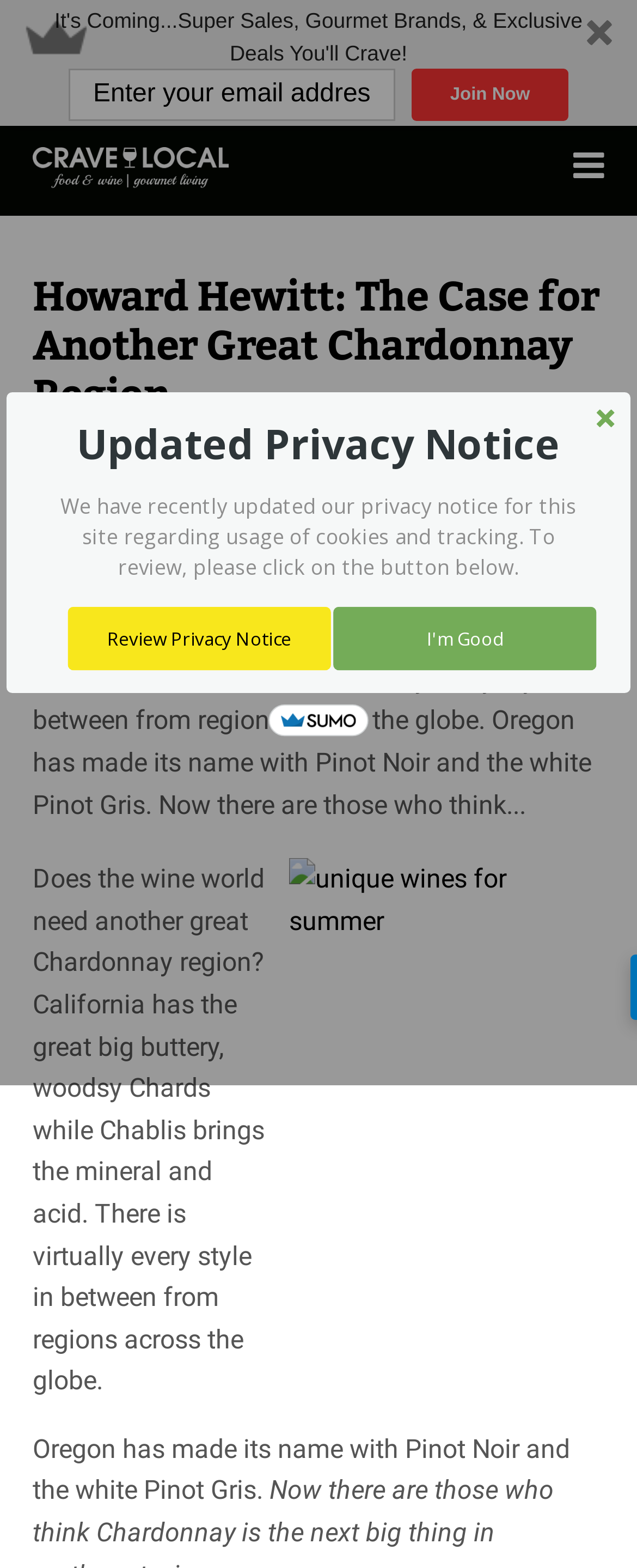Identify the webpage's primary heading and generate its text.

Howard Hewitt: The Case for Another Great Chardonnay Region